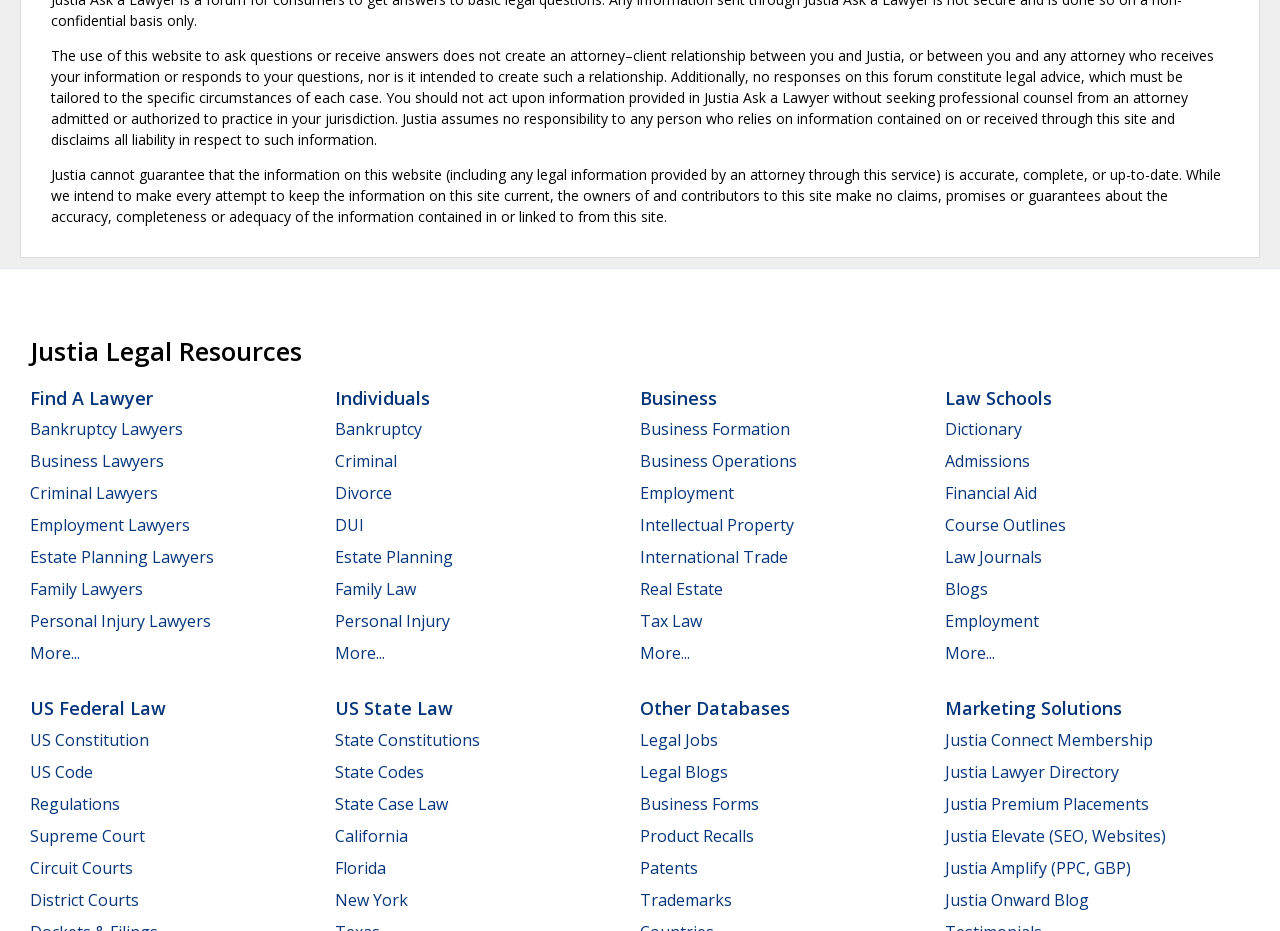How many categories of lawyers are listed?
Based on the image, provide your answer in one word or phrase.

9